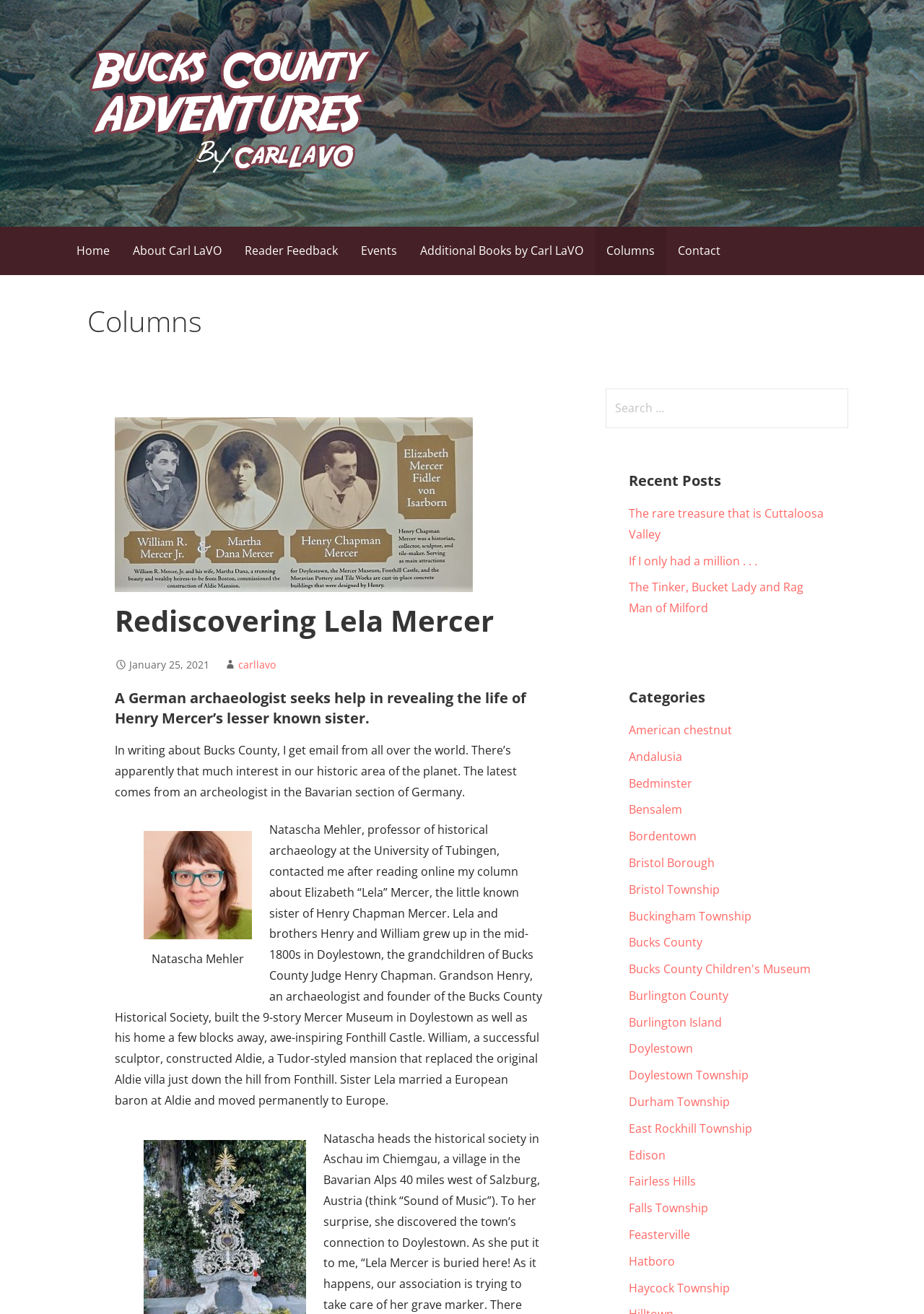What is the name of the author of the column?
Can you offer a detailed and complete answer to this question?

The author's name is mentioned in the text 'by Carl LaVO' which is located below the heading 'Bucks County Adventures'.